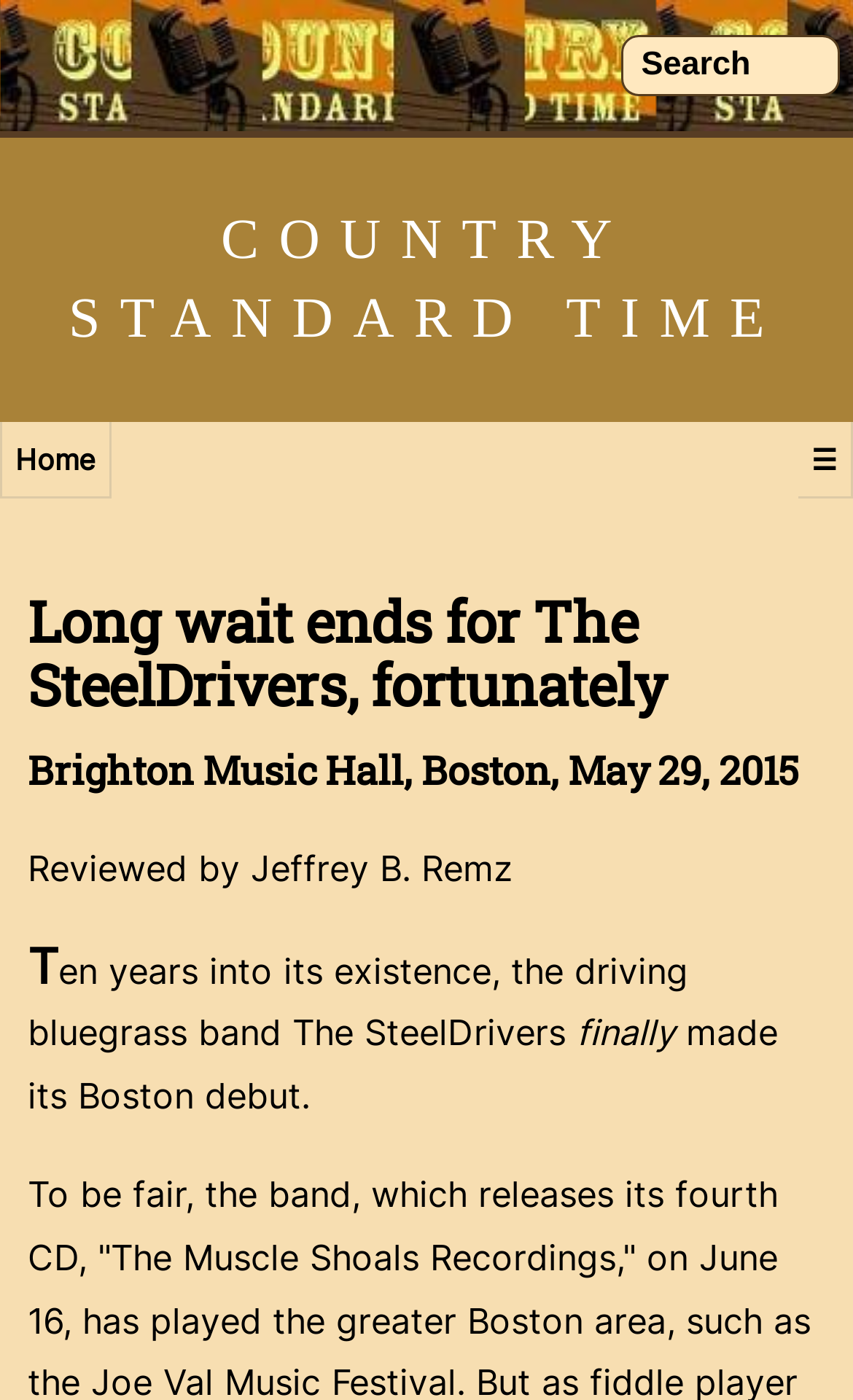Please find the bounding box for the UI element described by: "COUNTRY STANDARD TIME".

[0.08, 0.148, 0.92, 0.25]